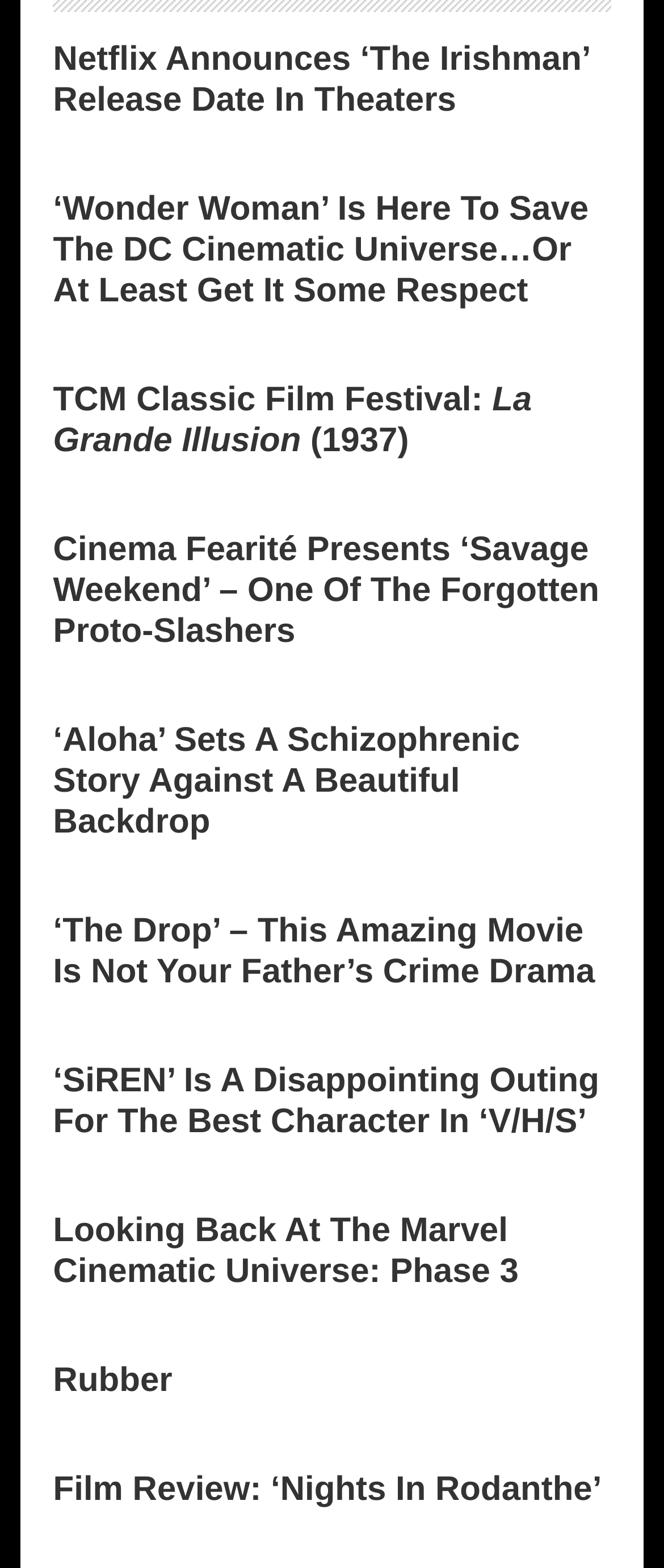Answer the question in a single word or phrase:
What is the last article about?

Film Review: ‘Nights In Rodanthe’